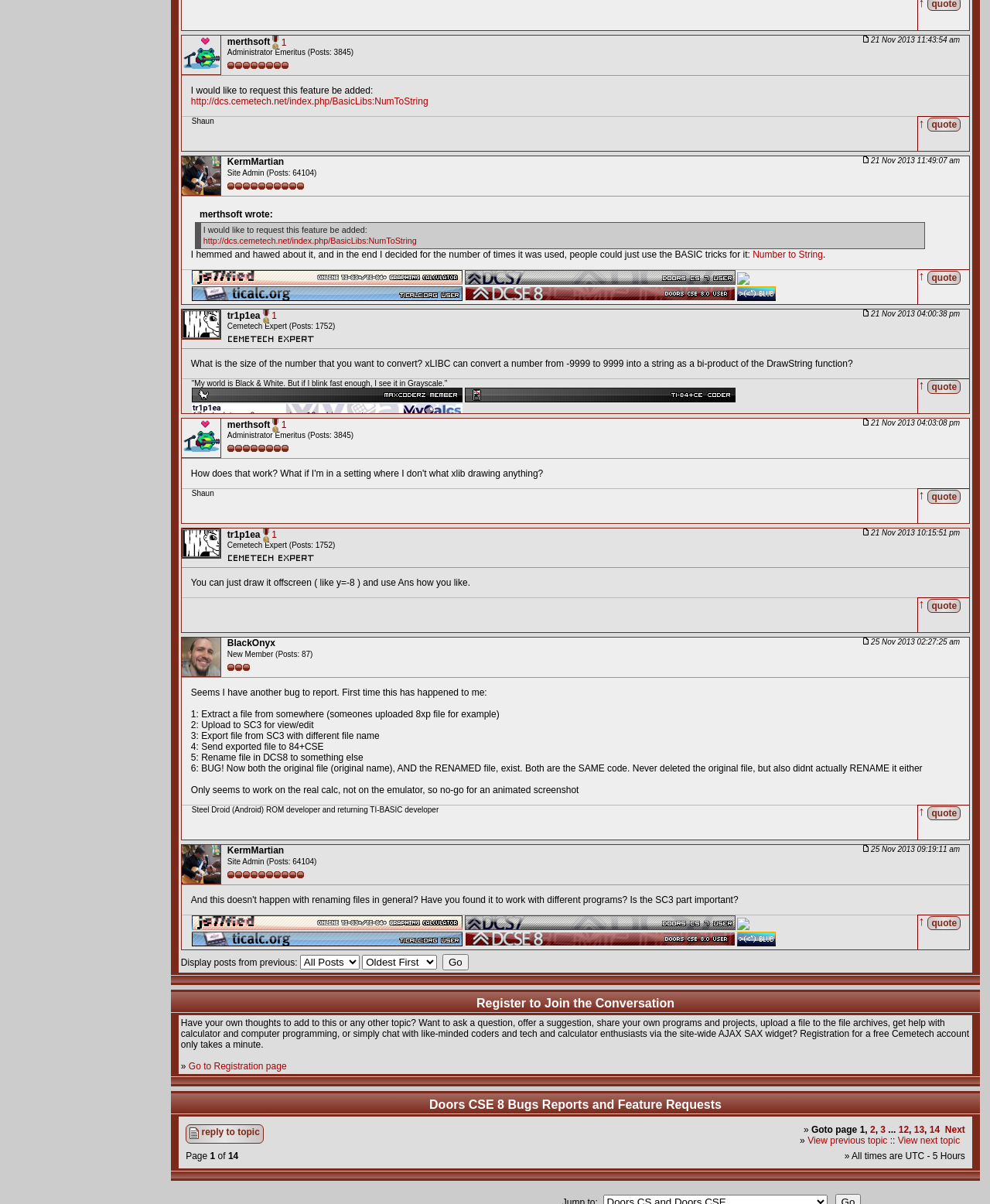Specify the bounding box coordinates of the area to click in order to follow the given instruction: "View KermMartian's profile."

[0.23, 0.13, 0.287, 0.139]